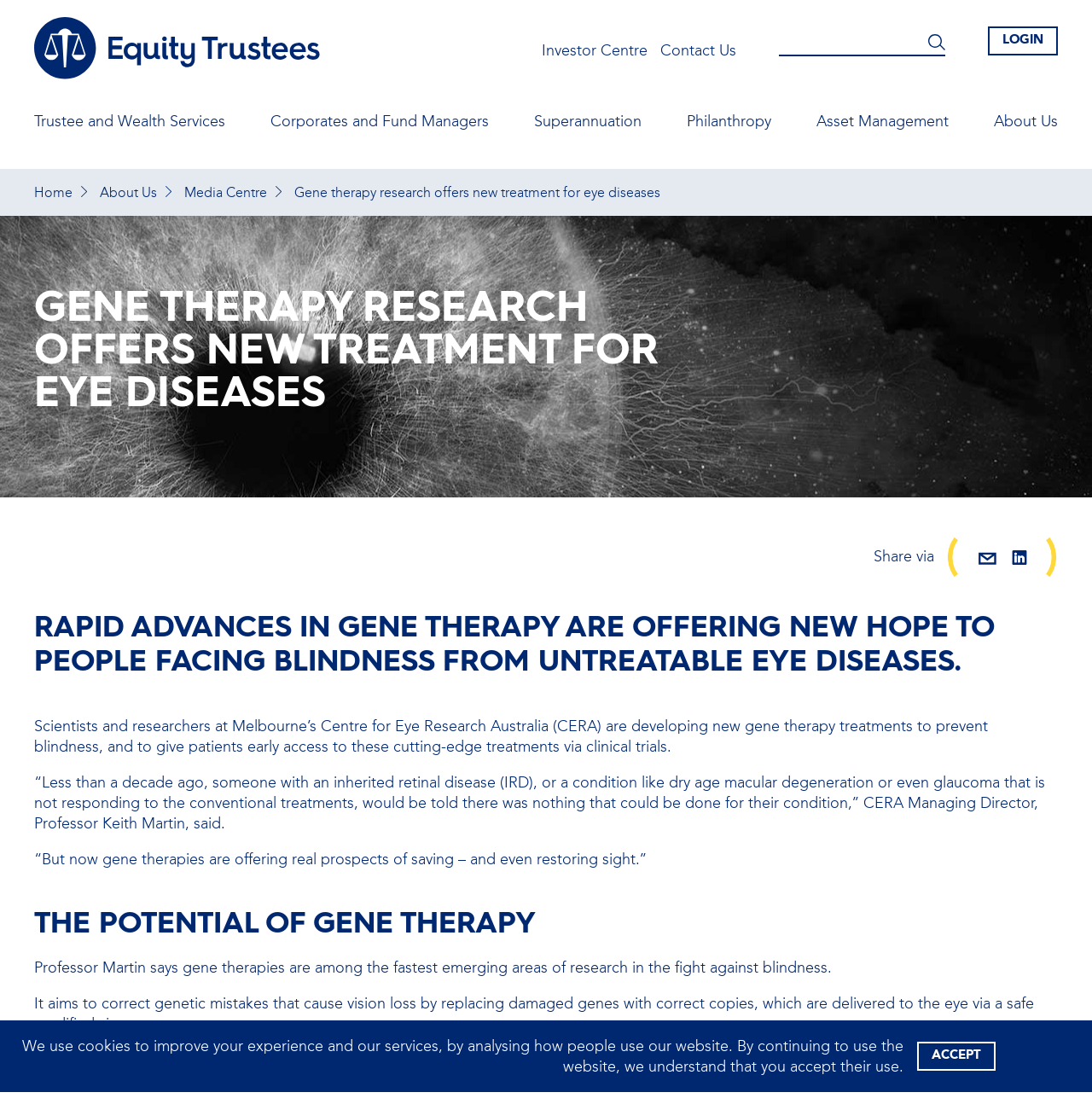Using the provided description: "Asset Management", find the bounding box coordinates of the corresponding UI element. The output should be four float numbers between 0 and 1, in the format [left, top, right, bottom].

[0.748, 0.1, 0.869, 0.138]